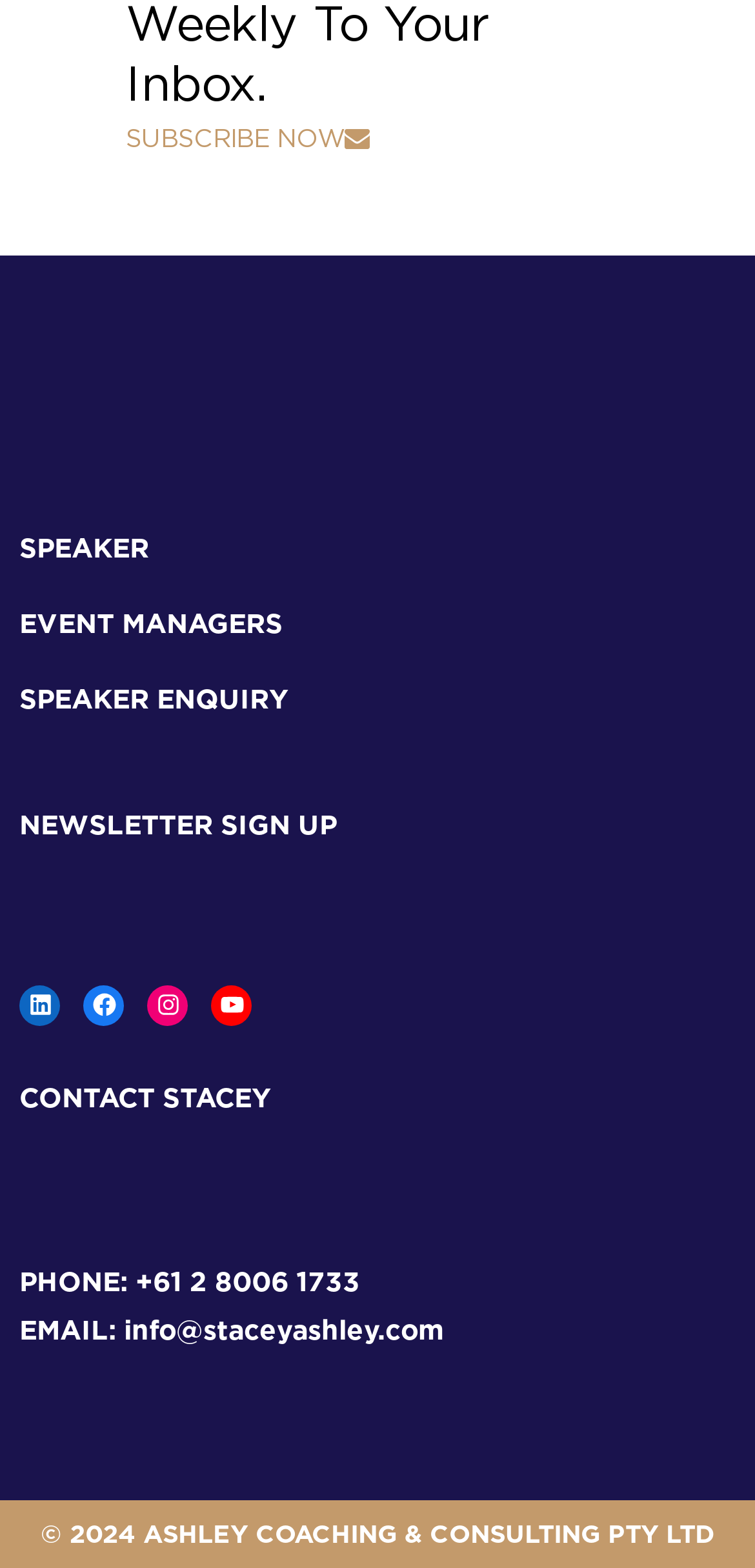Given the description "NEWSLETTER SIGN UP", provide the bounding box coordinates of the corresponding UI element.

[0.026, 0.515, 0.446, 0.535]